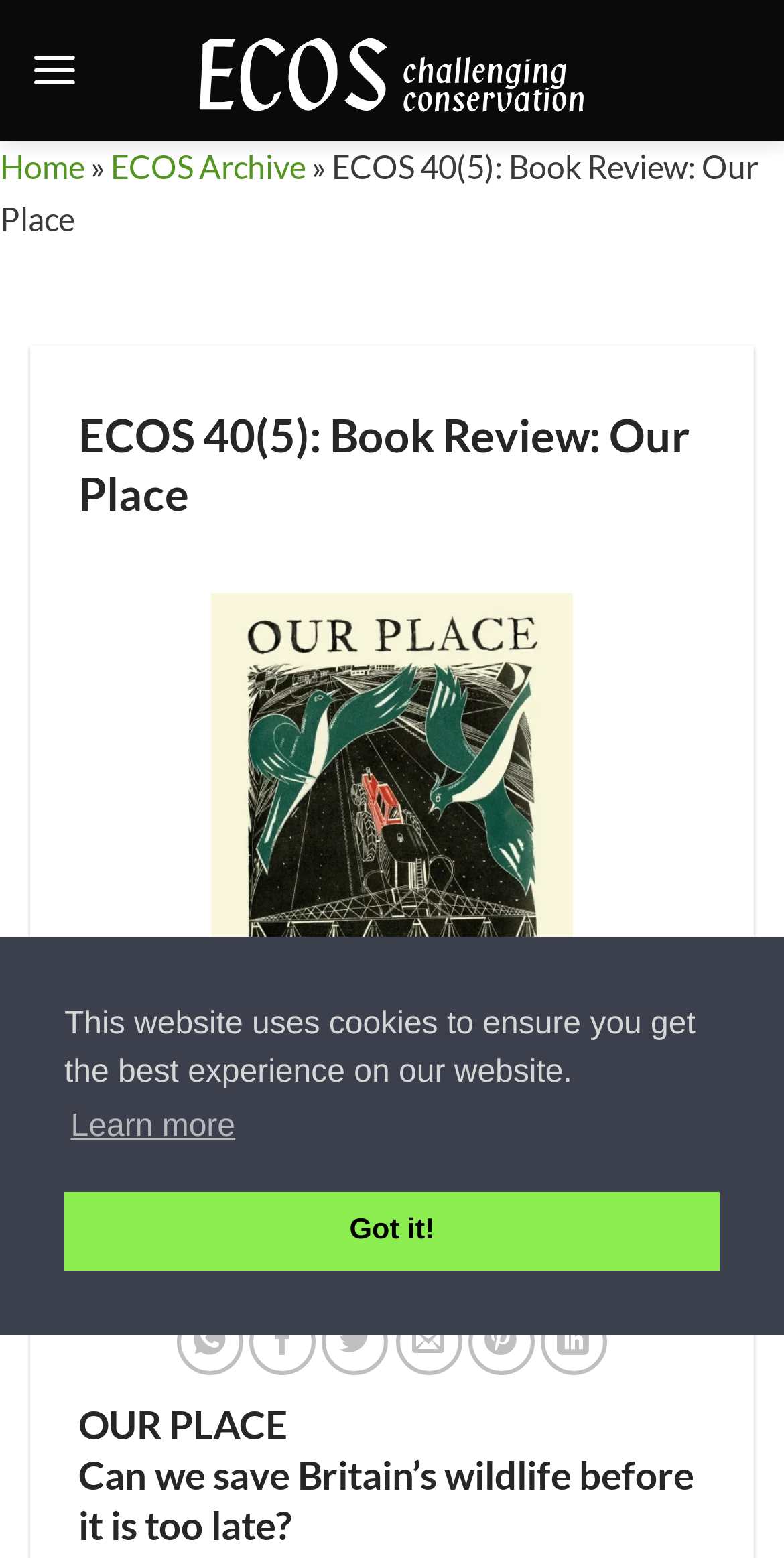Locate the bounding box coordinates of the element I should click to achieve the following instruction: "go to home page".

[0.0, 0.094, 0.108, 0.119]